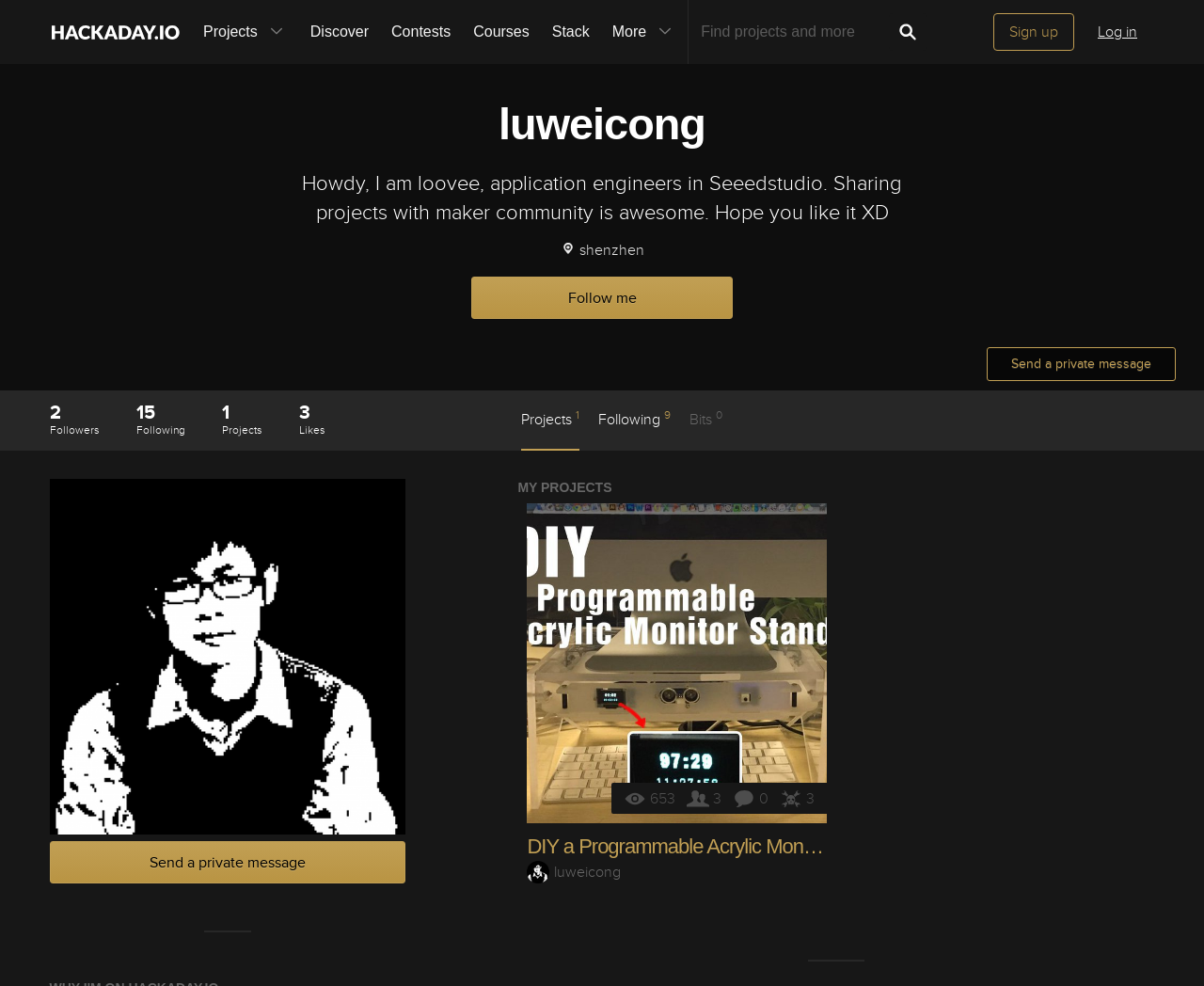What is the title of the project displayed on the page?
Look at the webpage screenshot and answer the question with a detailed explanation.

The title of the project can be found in the heading element with the text 'DIY a Programmable Acrylic Monitor Stand' which is located in the section that displays the project information.